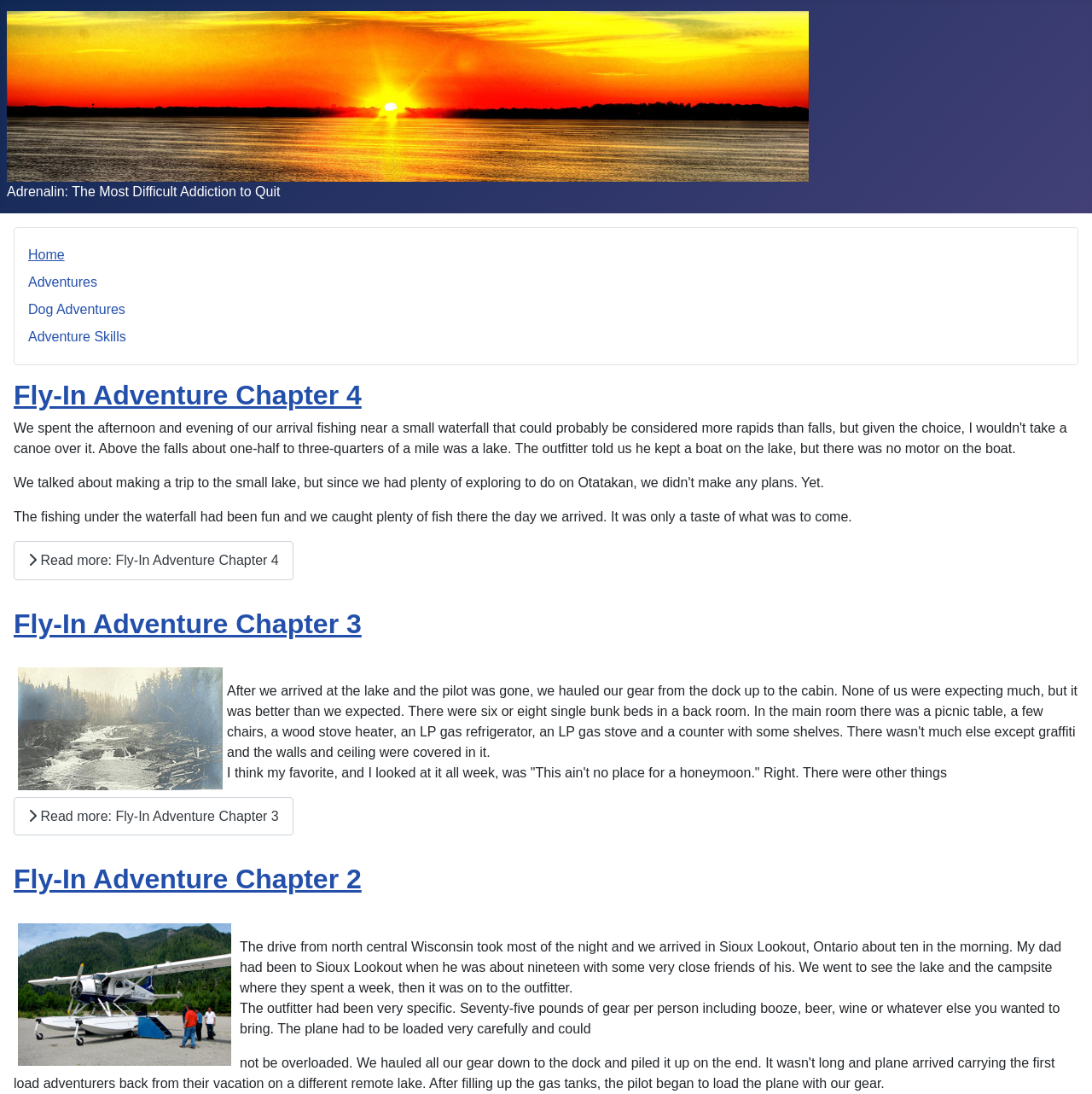Articulate a complete and detailed caption of the webpage elements.

This webpage is about real-life adventure stories, specifically focusing on hair-raising events. At the top, there is a logo image of "Saturday Sunshine" with a link to the homepage. Below the logo, there is a title "Adrenalin: The Most Difficult Addiction to Quit". 

To the right of the logo, there are four links: "Home", "Adventures", "Dog Adventures", and "Adventure Skills". 

The main content of the webpage is divided into three sections, each with a heading and a brief description. The first section is titled "Fly-In Adventure Chapter 4" and has a link to read more. Below the title, there is a short paragraph describing the fishing experience under a waterfall. 

The second section is titled "Fly-In Adventure Chapter 3" and also has a link to read more. Below the title, there is an image of rapids on a river, followed by a paragraph describing a favorite quote from the adventure. 

The third section is titled "Fly-In Adventure Chapter 2" and has a link to read more. Below the title, there is an image of a Dehavilland Beaver Float Plane, followed by two paragraphs describing the drive to Sioux Lookout, Ontario, and the preparation for the adventure.